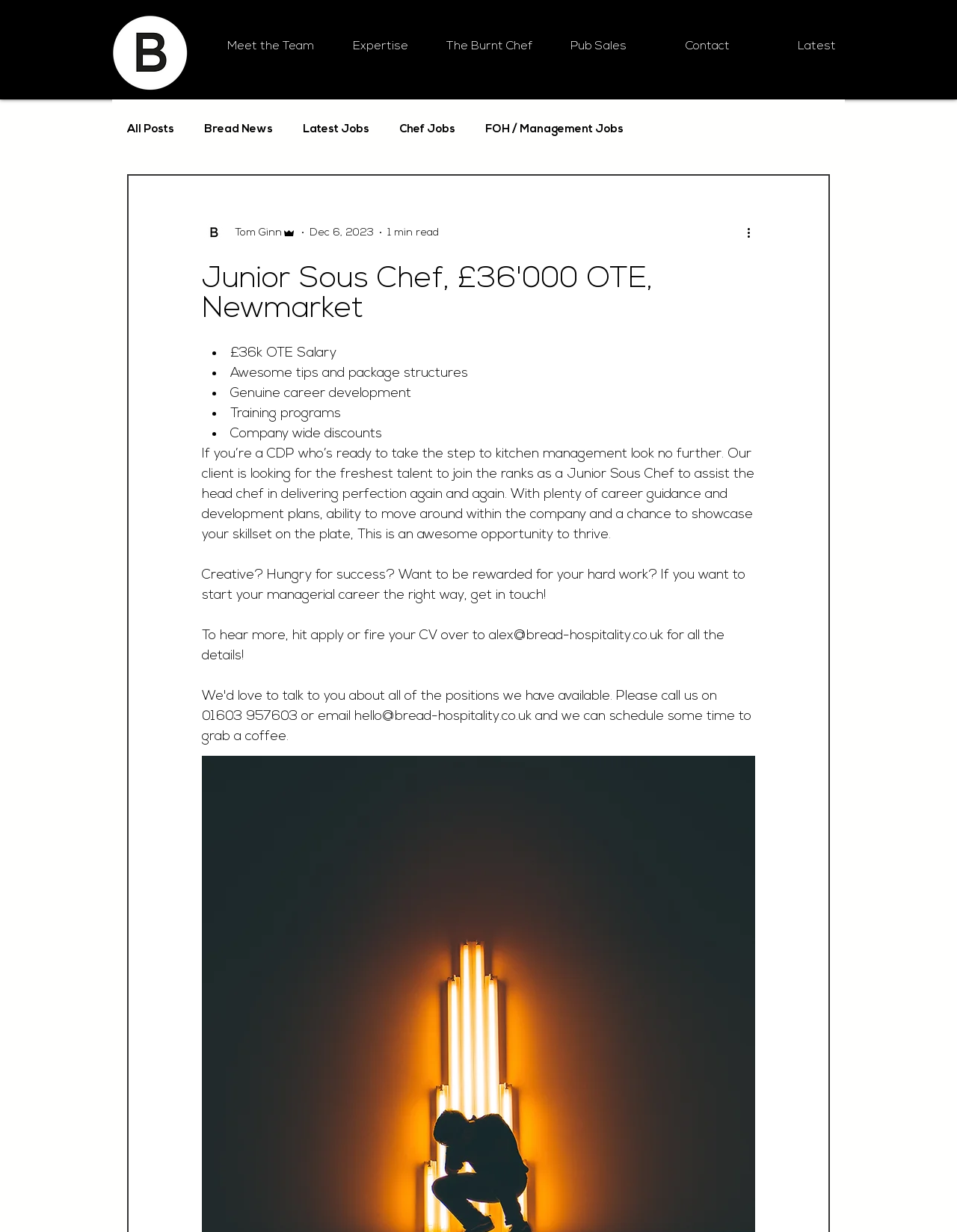Analyze the image and give a detailed response to the question:
What is the email address to contact for more information?

The email address to contact for more information is alex@bread-hospitality.co.uk, as indicated by the link element 'alex@bread-hospitality.co.uk' which is a child of the StaticText element 'To hear more, hit apply or fire your CV over to'.